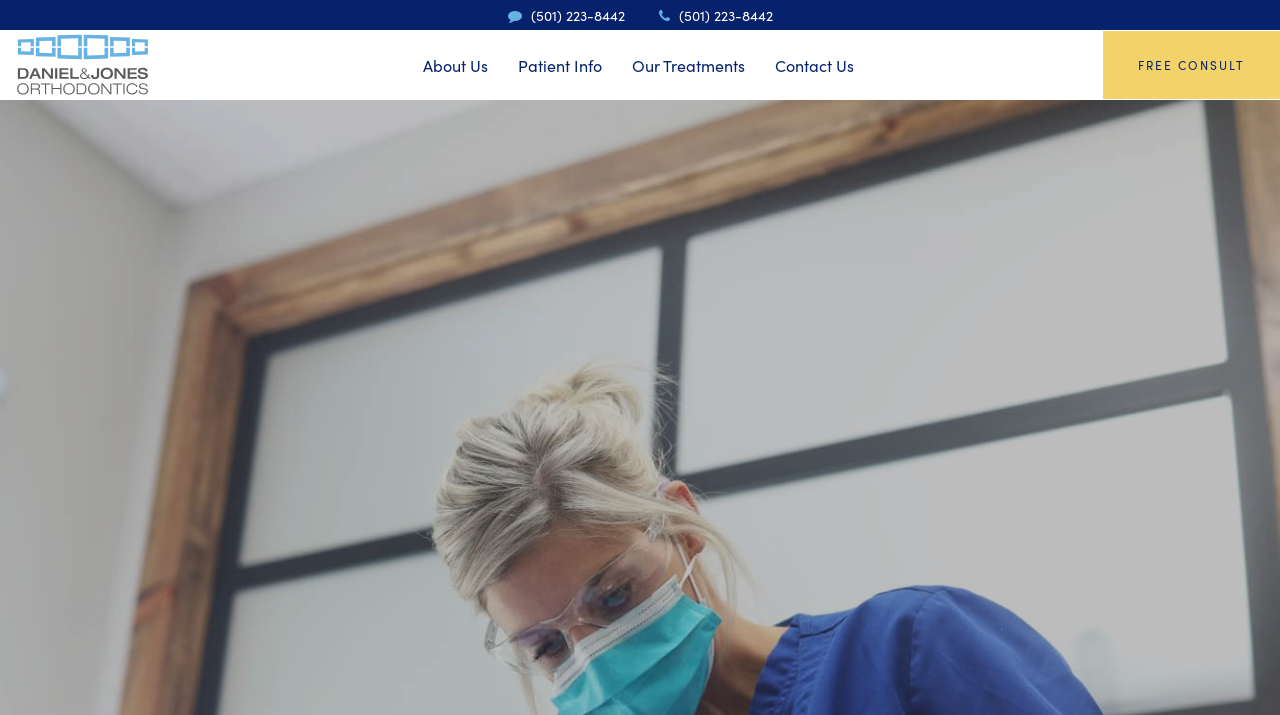Answer the following query with a single word or phrase:
What is the call-to-action button on the top-right corner?

FREE CONSULT